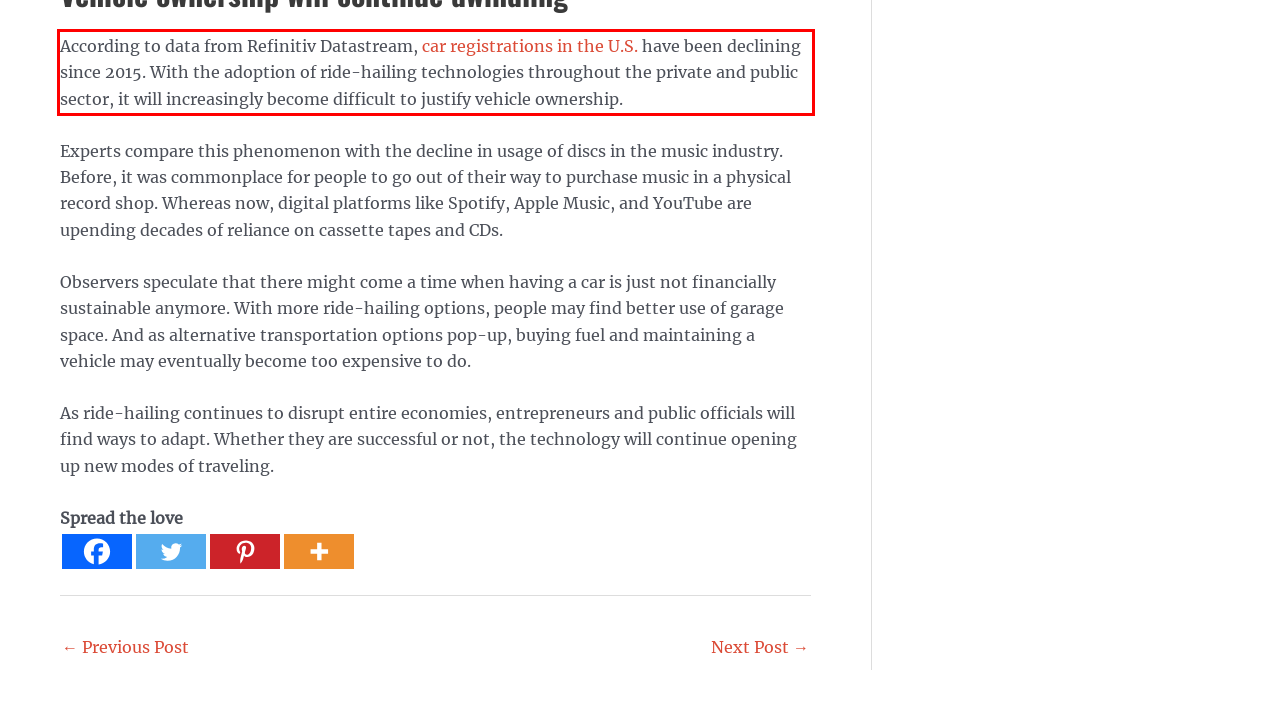Given a screenshot of a webpage containing a red rectangle bounding box, extract and provide the text content found within the red bounding box.

According to data from Refinitiv Datastream, car registrations in the U.S. have been declining since 2015. With the adoption of ride-hailing technologies throughout the private and public sector, it will increasingly become difficult to justify vehicle ownership.